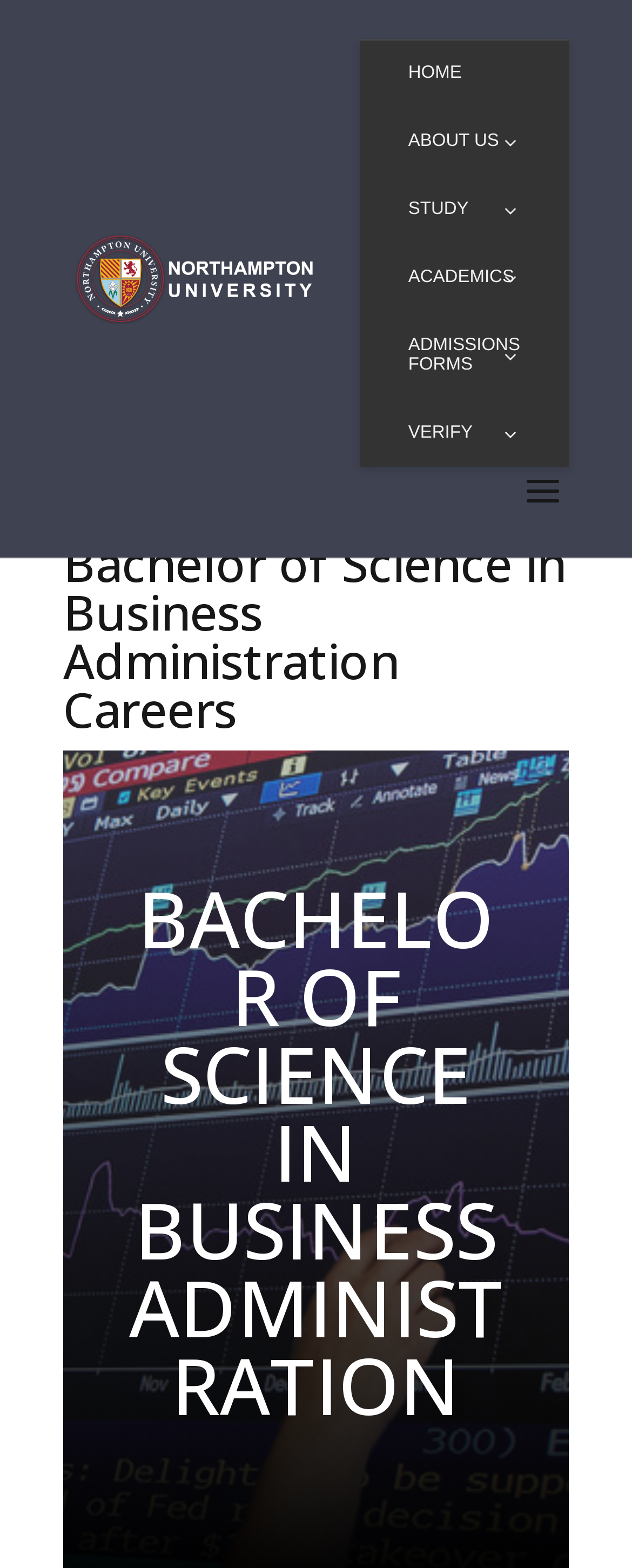Please examine the image and answer the question with a detailed explanation:
What is the degree mentioned on the page?

I found the heading 'Bachelor of Science in Business Administration Careers' and another heading 'BACHELOR OF SCIENCE IN BUSINESS ADMINISTRATION' which suggests that the degree mentioned on the page is Bachelor of Science in Business Administration.